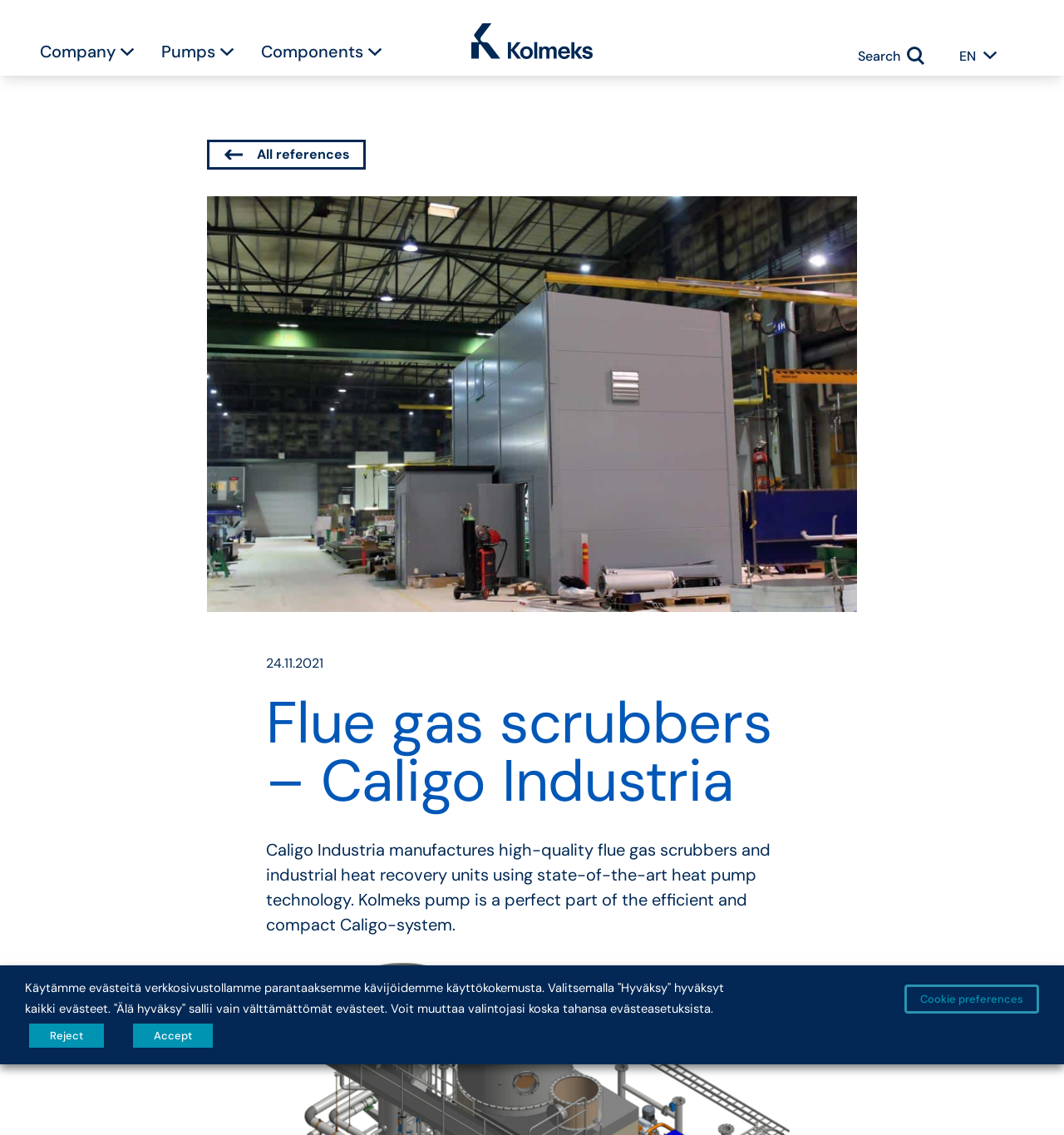What is the date mentioned on the webpage?
Using the information from the image, answer the question thoroughly.

I found the date by looking at the static text element below the image of the manufacturing Caligo flue gas scrubber, which says '24.11.2021'.